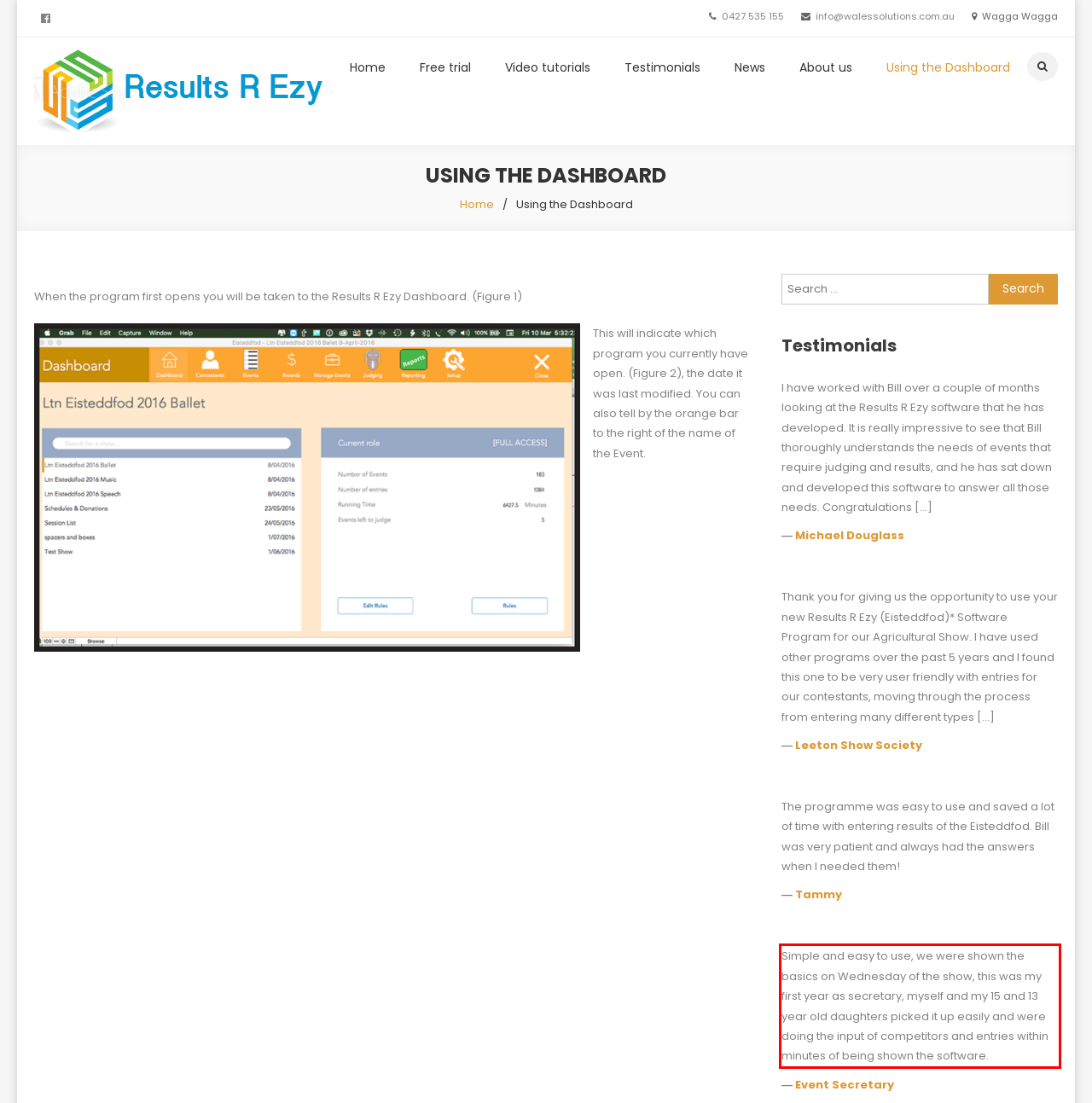Analyze the screenshot of the webpage that features a red bounding box and recognize the text content enclosed within this red bounding box.

Simple and easy to use, we were shown the basics on Wednesday of the show, this was my first year as secretary, myself and my 15 and 13 year old daughters picked it up easily and were doing the input of competitors and entries within minutes of being shown the software.